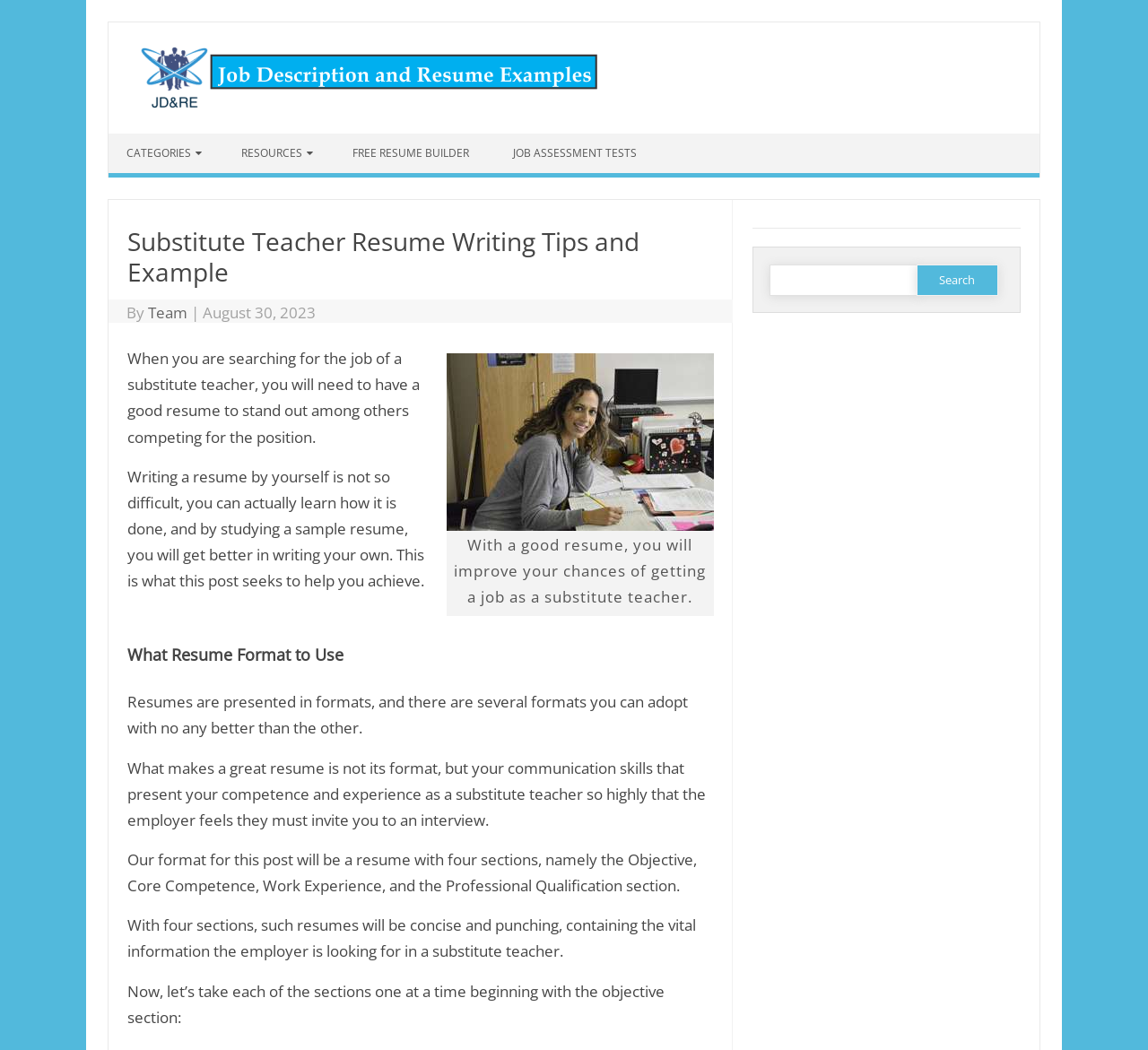Identify the bounding box of the HTML element described as: "Skip to content".

[0.095, 0.127, 0.185, 0.142]